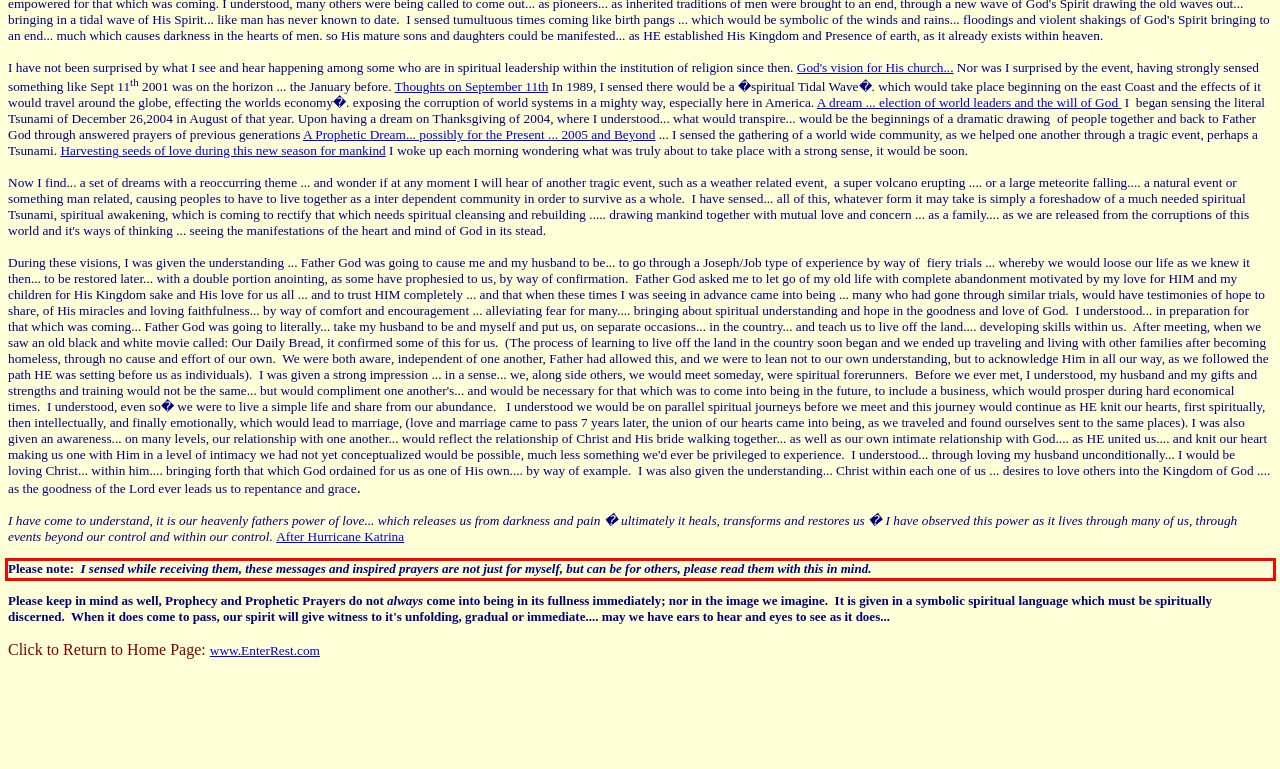Within the screenshot of the webpage, locate the red bounding box and use OCR to identify and provide the text content inside it.

Please note: I sensed while receiving them, these messages and inspired prayers are not just for myself, but can be for others, please read them with this in mind.